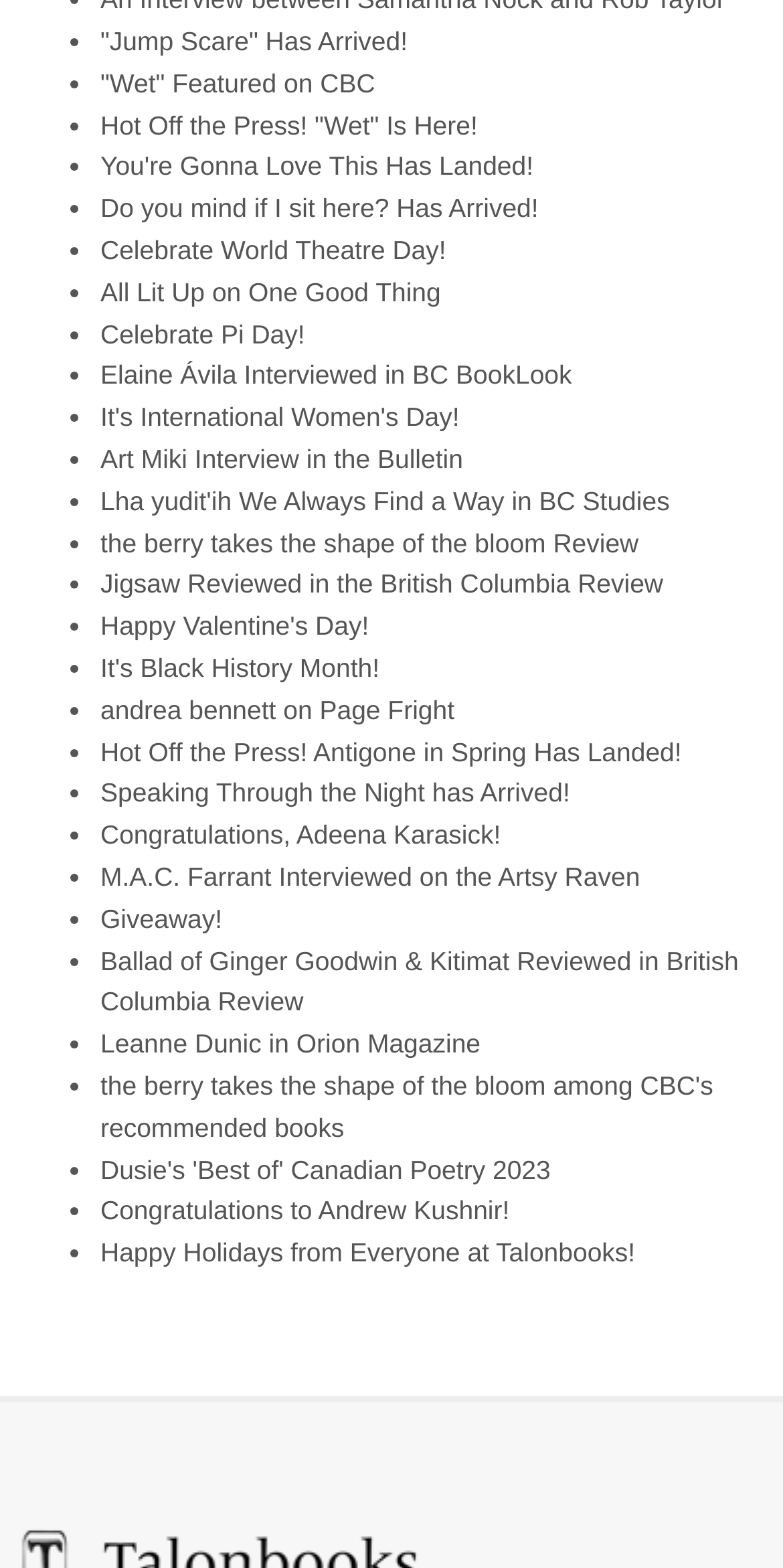Identify the bounding box coordinates of the section to be clicked to complete the task described by the following instruction: "Explore 'You're Gonna Love This Has Landed!' ". The coordinates should be four float numbers between 0 and 1, formatted as [left, top, right, bottom].

[0.128, 0.097, 0.681, 0.116]